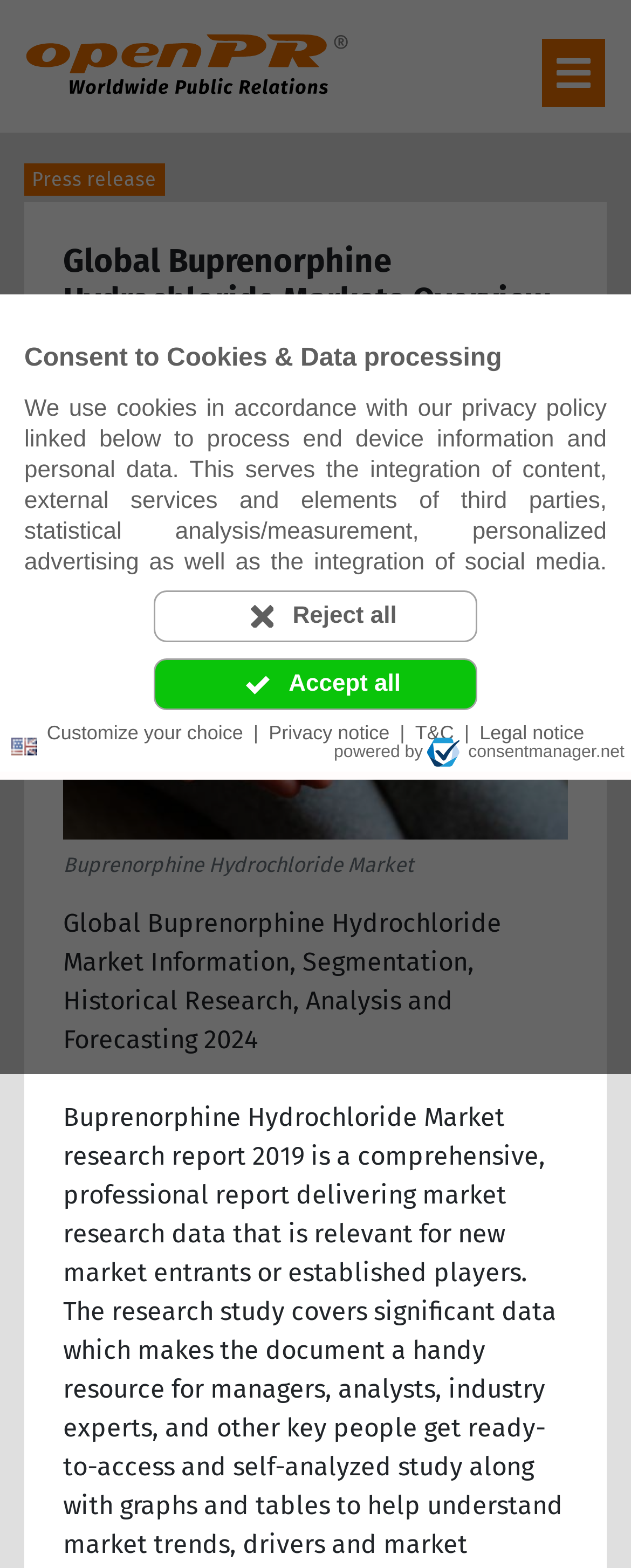Provide an in-depth caption for the webpage.

The webpage appears to be a press release about the global buprenorphine hydrochloride market. At the top, there is a dialog box for consenting to cookies and data processing, which takes up about half of the screen. Within this dialog, there is a heading, a block of text explaining the use of cookies, and three buttons: "Reject all", "Accept all", and "Customize your choice". Below the dialog, there is a line of links to "Privacy notice", "T&C", and "Legal notice".

On the top left, there is an image of the openPR logo, and next to it, the text "Press release". The main title of the press release, "Global Buprenorphine Hydrochloride Markets Overview 2020: Johnson Matthey, Noramco, Sanofi, Siegfried, Mallinckrodt", is displayed prominently in the center of the page. Below the title, there is a line of text indicating the date and time of the press release, followed by a link to the category "Industry, Real Estate & Construction".

The press release is attributed to "Market Research Store-Bis", which is displayed as a link. There is also a link to "Buprenorphine Hydrochloride Market" with an accompanying image. The main content of the press release is a block of text describing the global buprenorphine hydrochloride market, including information, segmentation, historical research, analysis, and forecasting up to 2024.